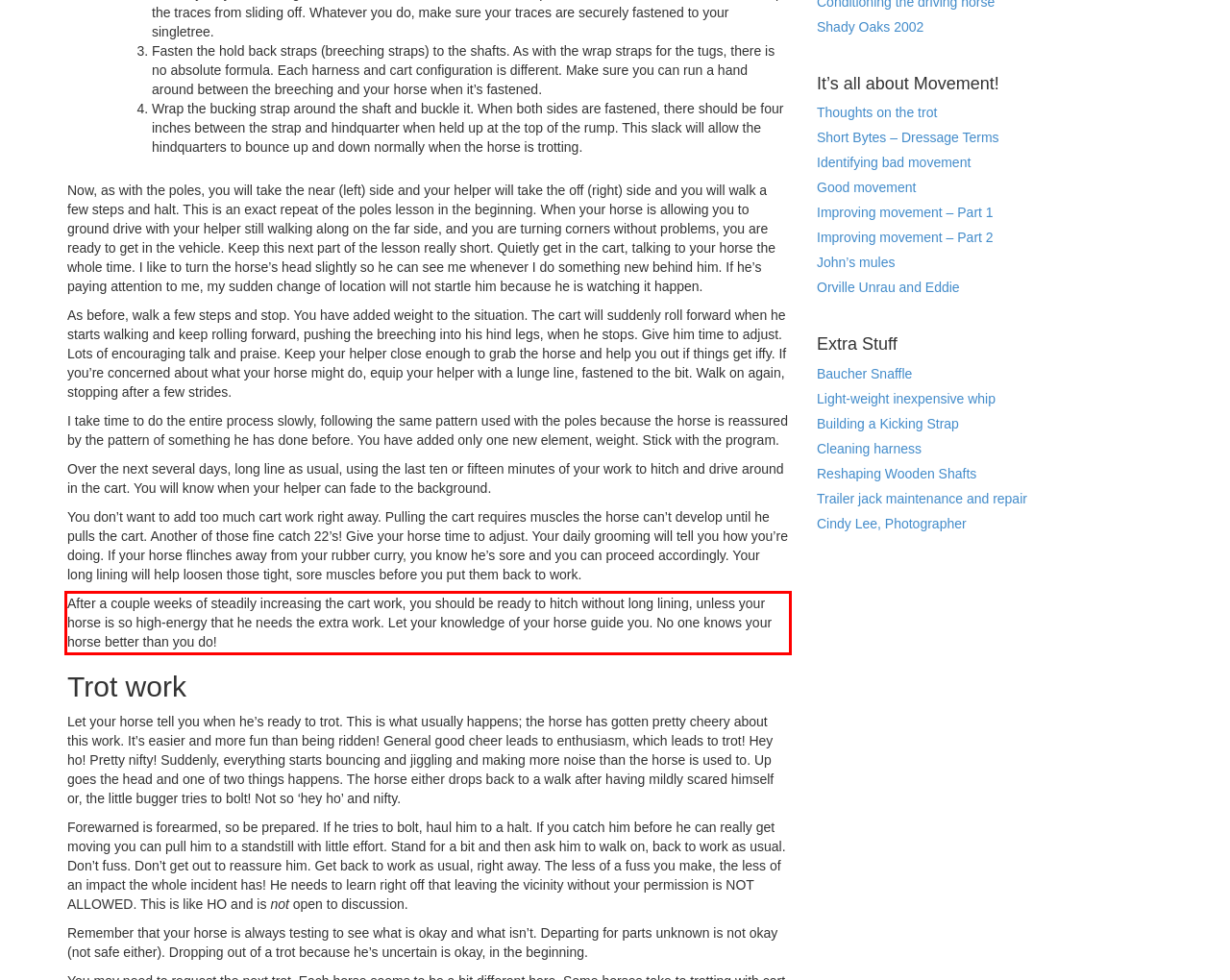Identify and transcribe the text content enclosed by the red bounding box in the given screenshot.

After a couple weeks of steadily increasing the cart work, you should be ready to hitch without long lining, unless your horse is so high-energy that he needs the extra work. Let your knowledge of your horse guide you. No one knows your horse better than you do!